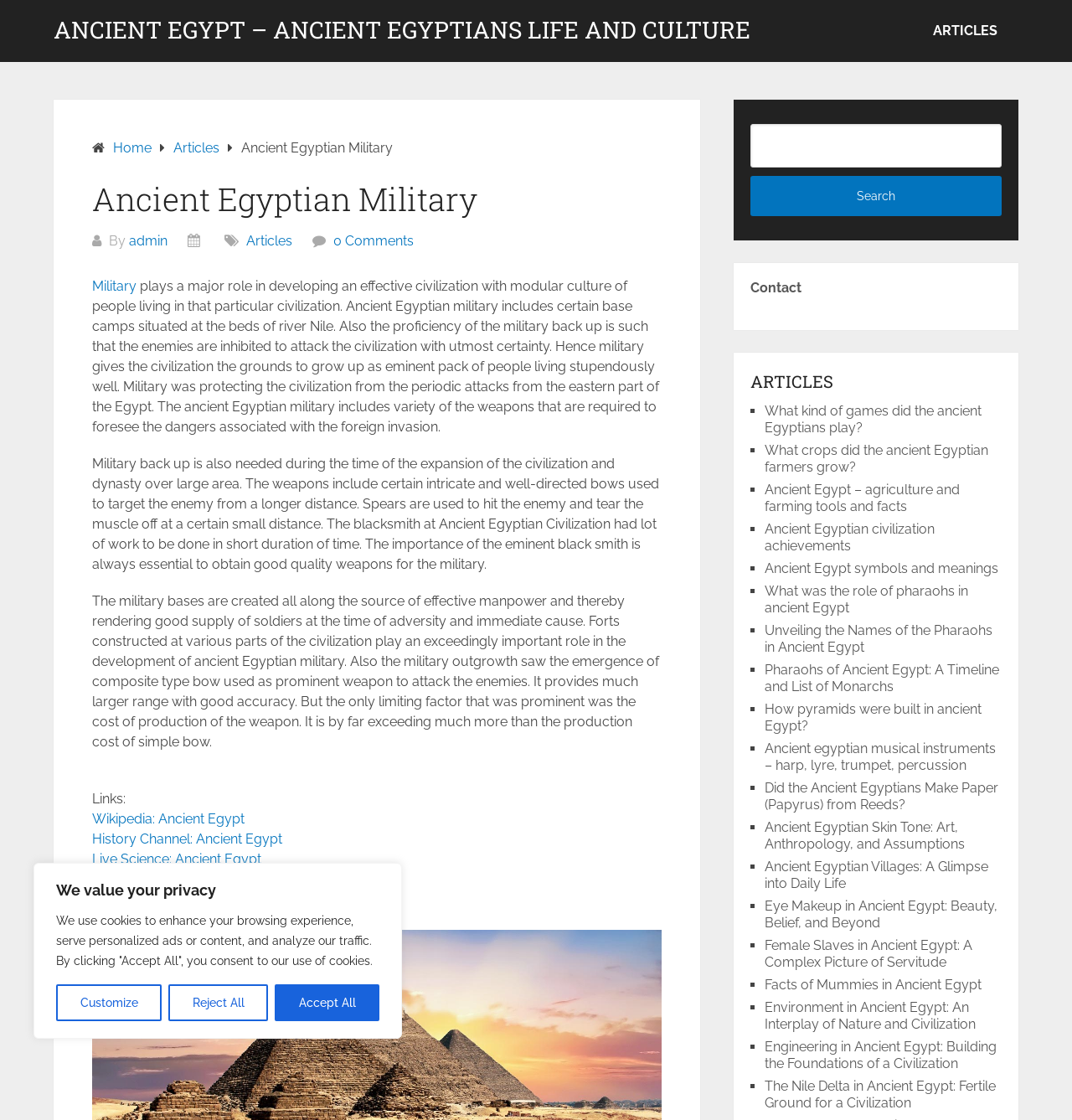What is the importance of blacksmiths in ancient Egyptian military?
Make sure to answer the question with a detailed and comprehensive explanation.

According to the webpage, the blacksmith at Ancient Egyptian Civilization had a lot of work to be done in a short duration of time. The importance of the eminent blacksmith is always essential to obtain good quality weapons for the military.